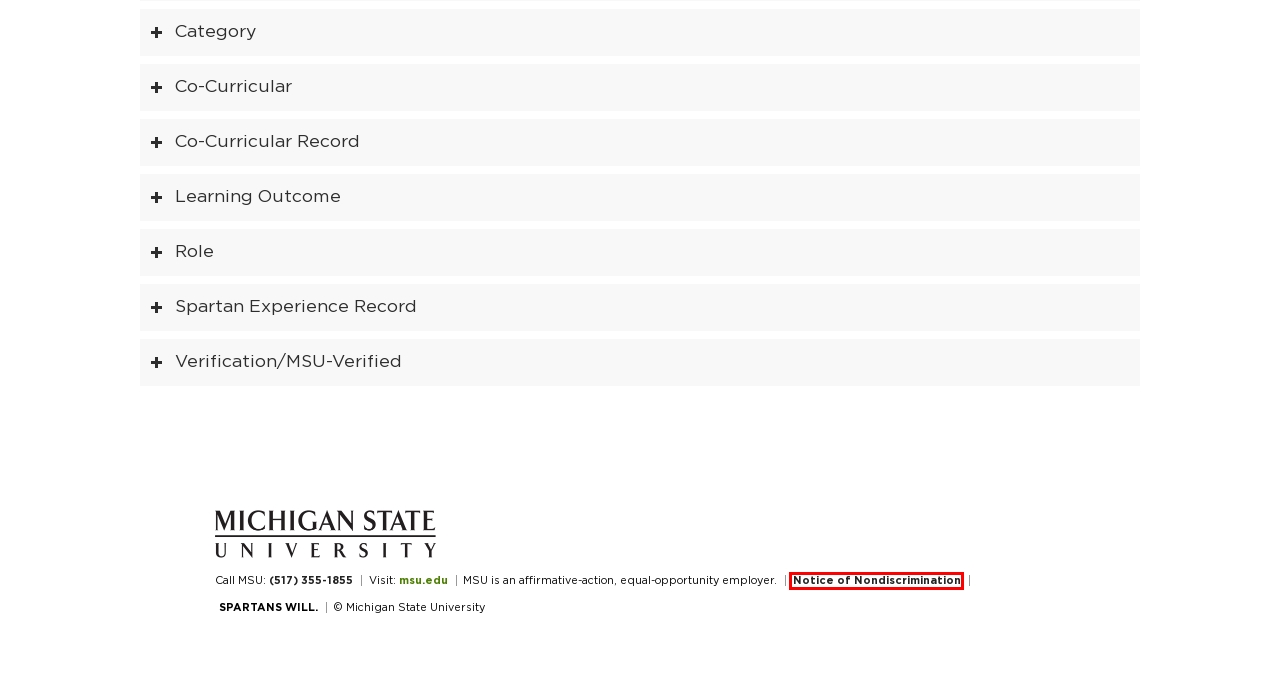Look at the screenshot of a webpage with a red bounding box and select the webpage description that best corresponds to the new page after clicking the element in the red box. Here are the options:
A. Students – Spartan Experience Record
B. Browse Experiences – Spartan Experience Record
C. Login – Spartan Experience Record
D. Faculty/Staff – Spartan Experience Record
E. Policies | Office for Civil Rights and Title IX Education and Compliance | Michigan State University
F. About – Spartan Experience Record
G. Spartan Experience Record 101 – Spartan Experience Record
H. Spartan Experience Record – Learning Beyond the Classroom

E